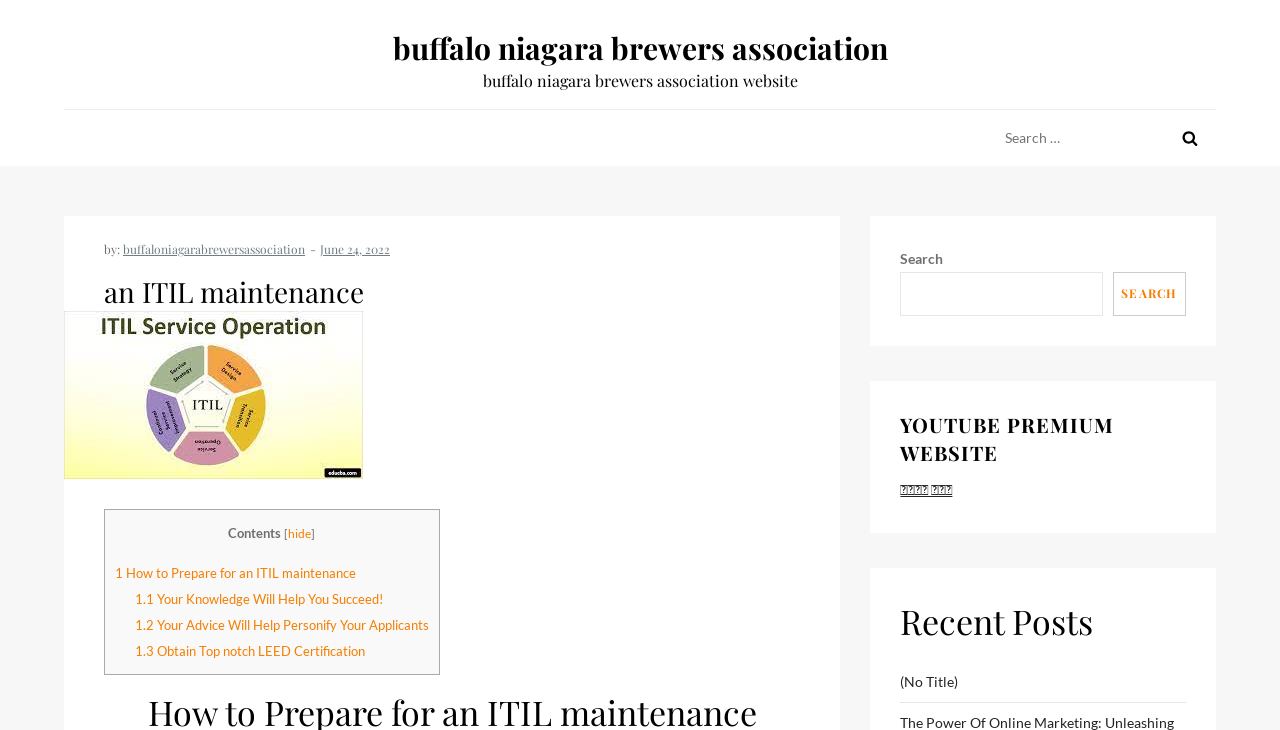Please locate the bounding box coordinates of the element's region that needs to be clicked to follow the instruction: "Click on the 'an ITIL maintenance' link". The bounding box coordinates should be provided as four float numbers between 0 and 1, i.e., [left, top, right, bottom].

[0.081, 0.373, 0.625, 0.426]